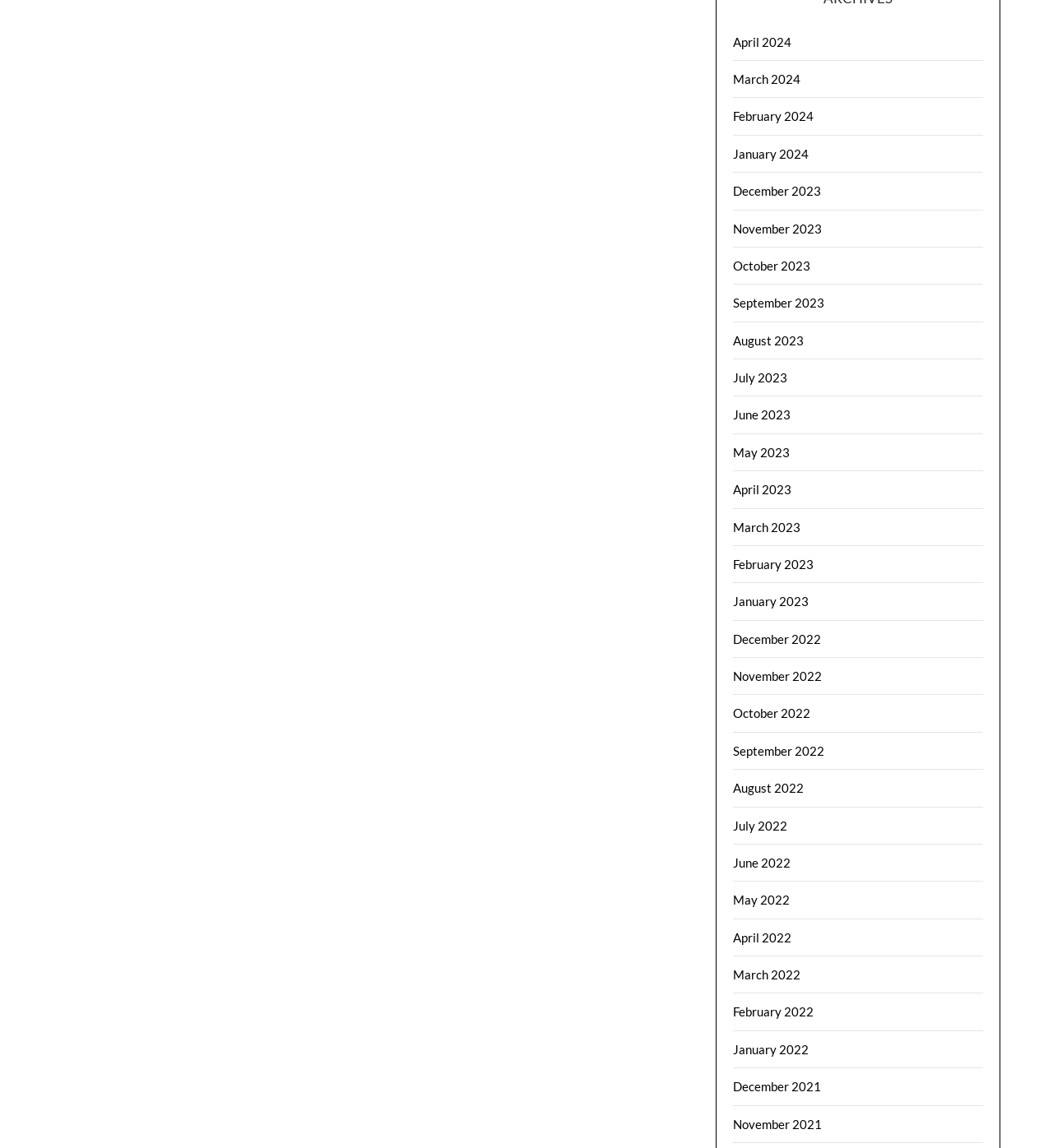Provide a short, one-word or phrase answer to the question below:
How many months are available in 2023?

12